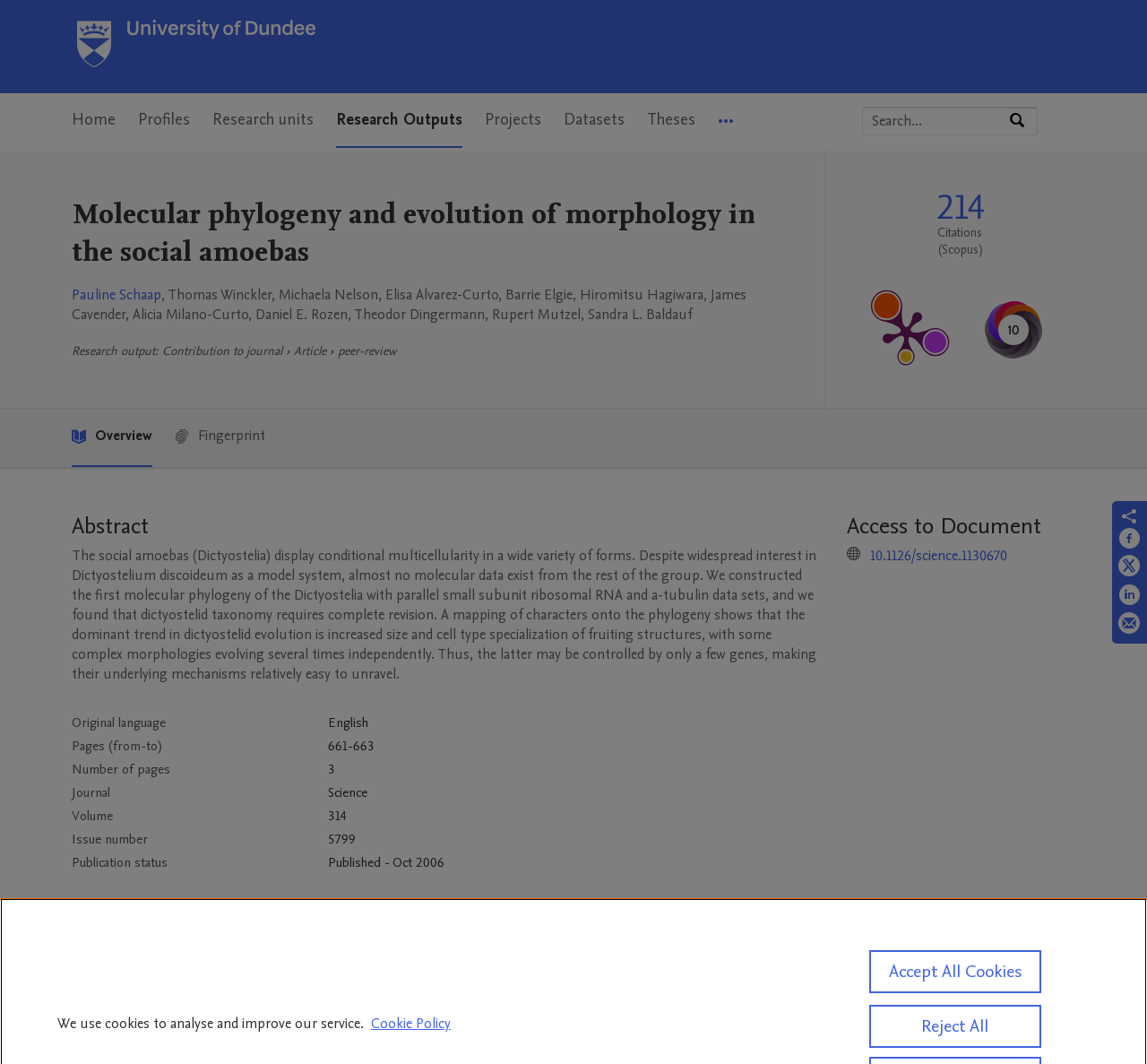Bounding box coordinates should be in the format (top-left x, top-left y, bottom-right x, bottom-right y) and all values should be floating point numbers between 0 and 1. Determine the bounding box coordinate for the UI element described as: aria-label="Share on LinkedIn"

[0.975, 0.548, 0.995, 0.575]